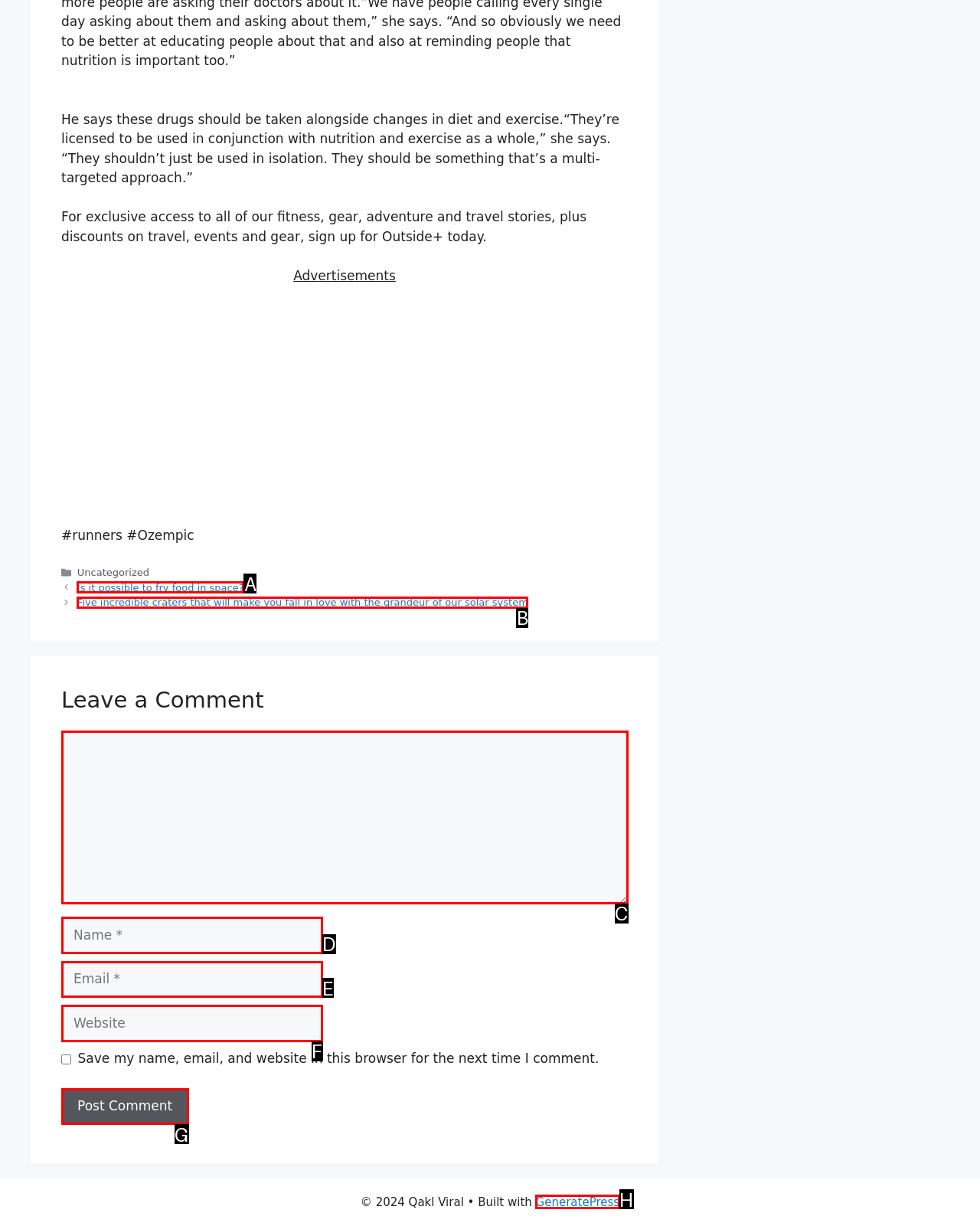Based on the given description: GeneratePress, identify the correct option and provide the corresponding letter from the given choices directly.

H